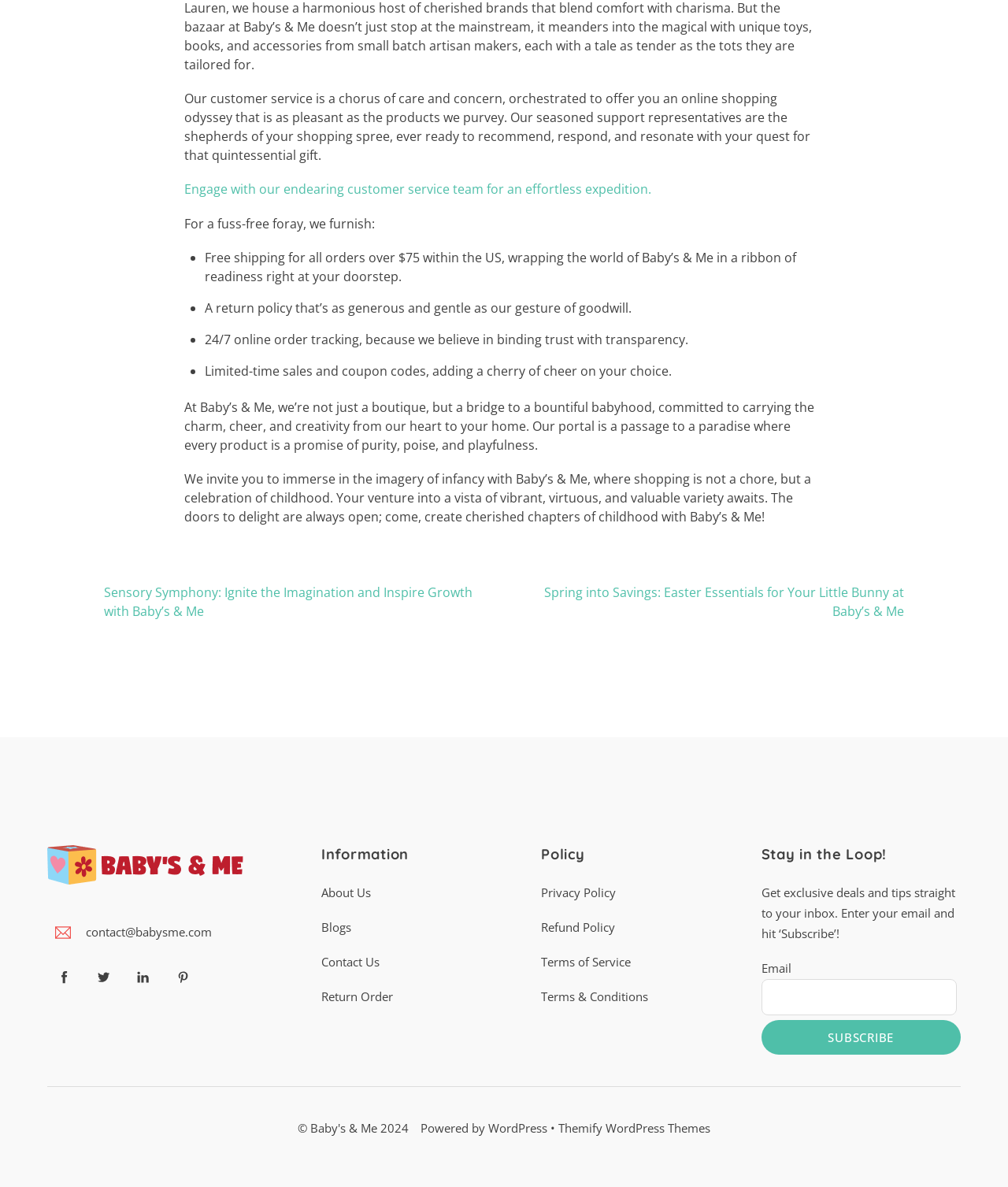Please determine the bounding box coordinates of the element's region to click for the following instruction: "Follow on Facebook".

[0.047, 0.812, 0.08, 0.833]